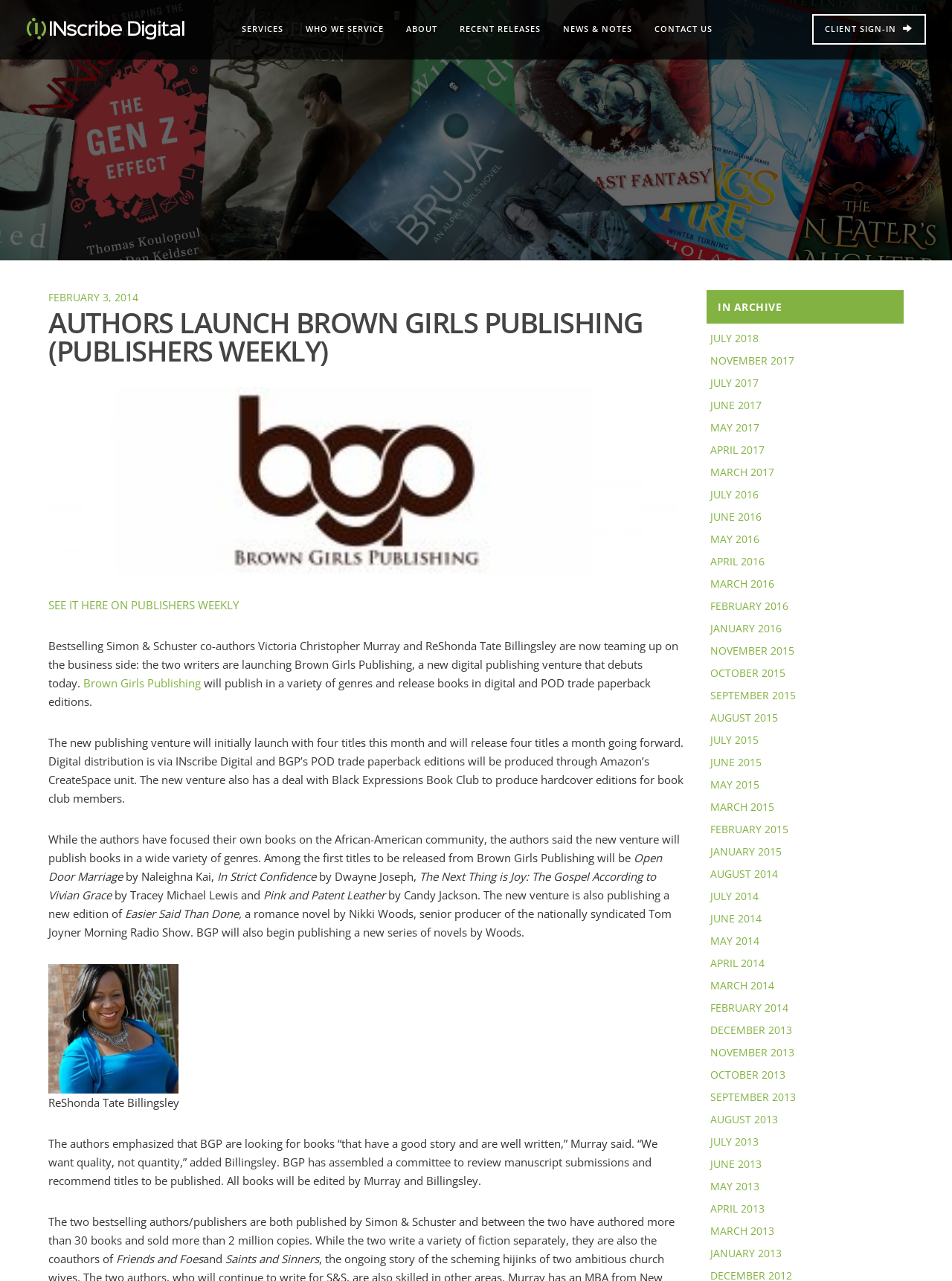Analyze the image and answer the question with as much detail as possible: 
How many titles will Brown Girls Publishing release per month?

The answer can be found in the text 'The new publishing venture will initially launch with four titles this month and will release four titles a month going forward.'